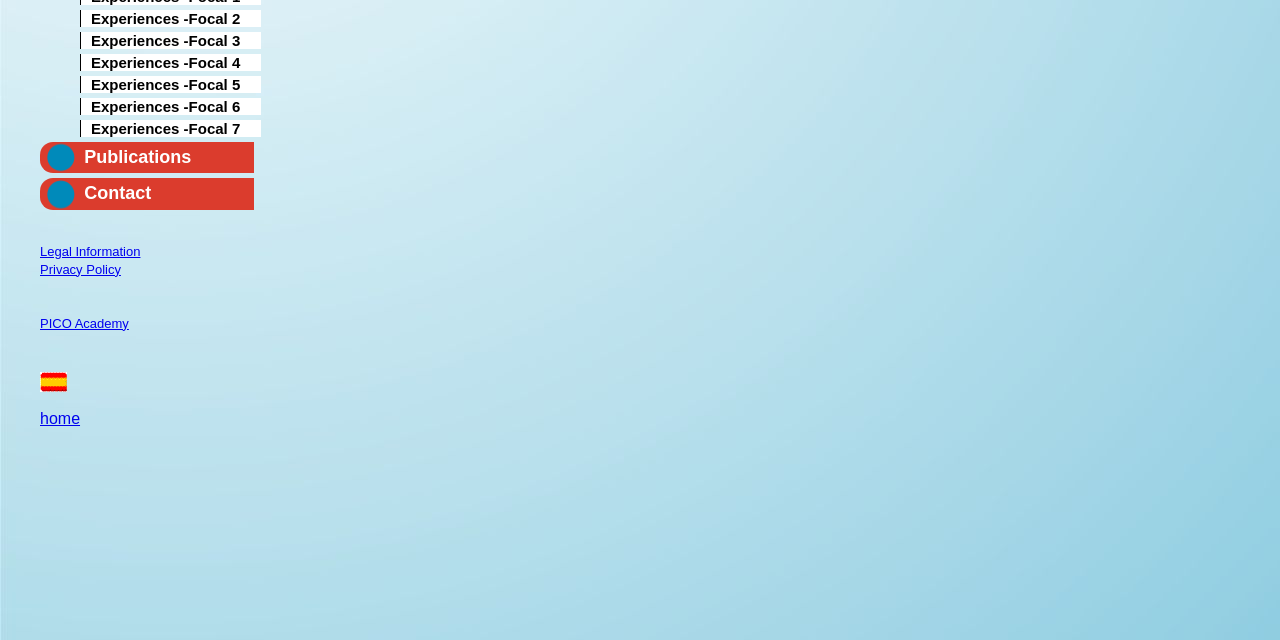Locate the UI element described by Experiences -Focal 3 and provide its bounding box coordinates. Use the format (top-left x, top-left y, bottom-right x, bottom-right y) with all values as floating point numbers between 0 and 1.

[0.062, 0.05, 0.204, 0.076]